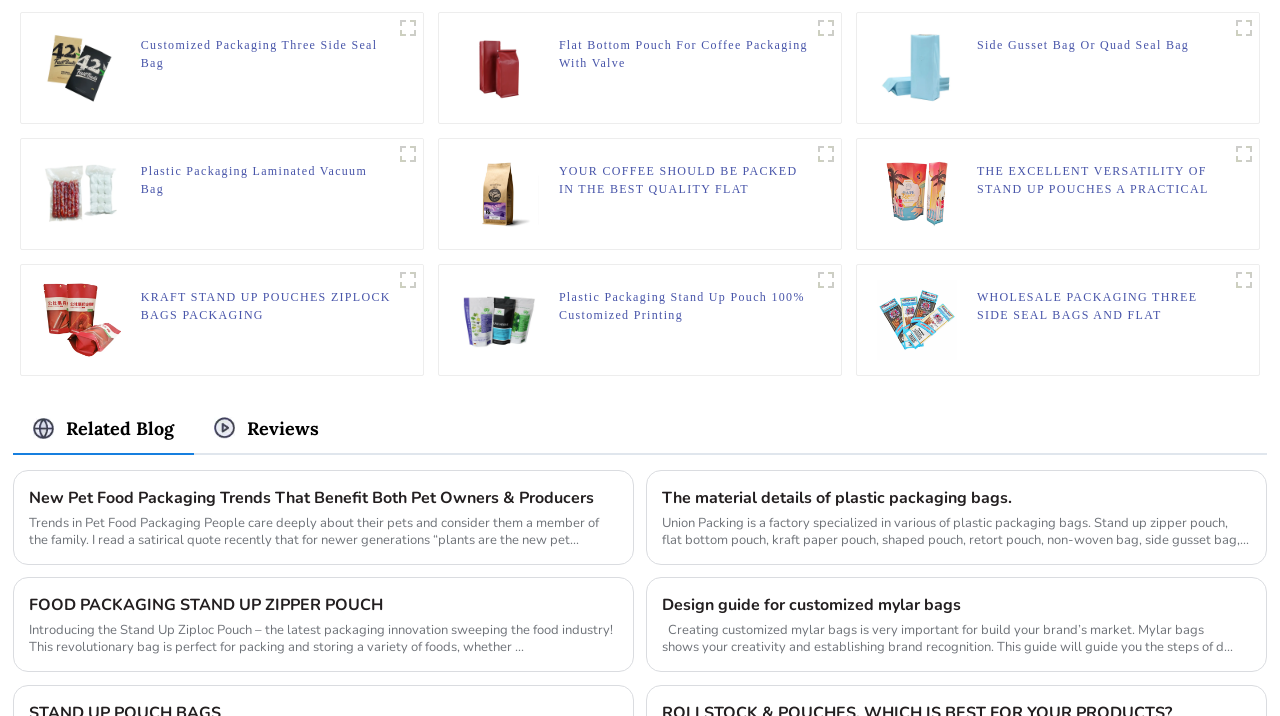What is the purpose of the stand up zipper pouch?
Give a one-word or short-phrase answer derived from the screenshot.

Packing and storing food